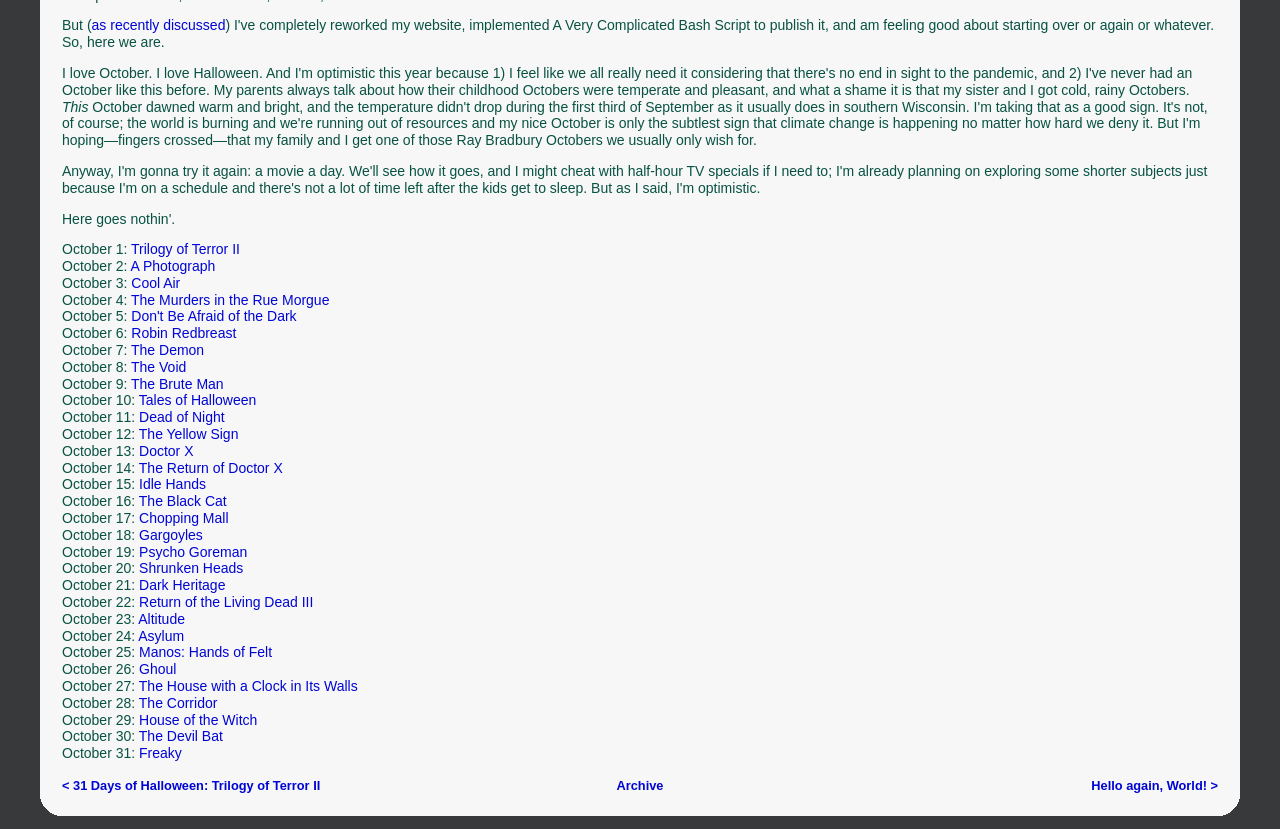Provide the bounding box coordinates, formatted as (top-left x, top-left y, bottom-right x, bottom-right y), with all values being floating point numbers between 0 and 1. Identify the bounding box of the UI element that matches the description: My Account

None